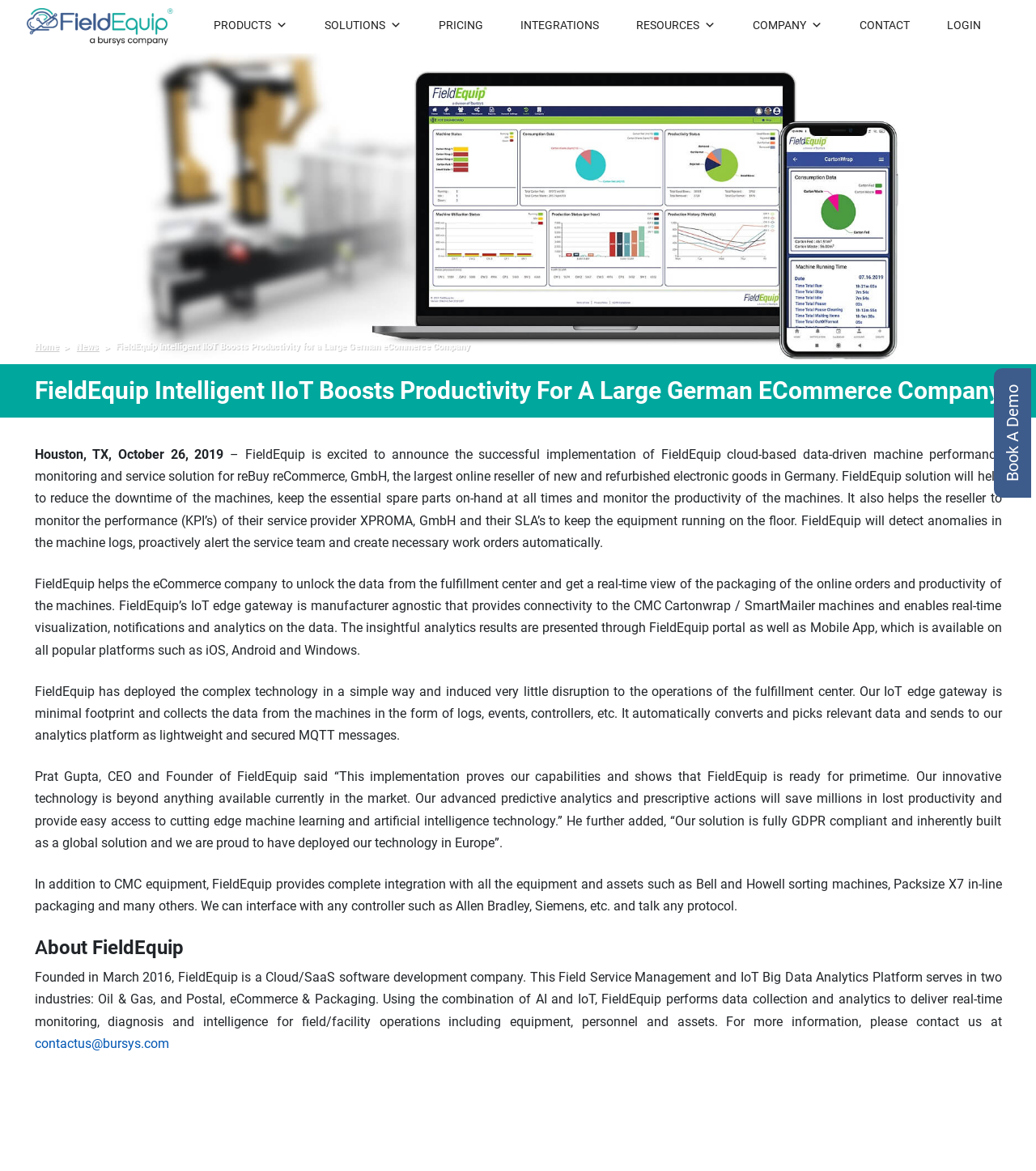Create a detailed narrative of the webpage’s visual and textual elements.

The webpage is about FieldEquip, a company that provides intelligent IIoT solutions to boost productivity for a large German-based e-commerce company. At the top left corner, there is a logo of FieldEquip, accompanied by a navigation menu with links to various sections such as Products, Solutions, Pricing, Integrations, Resources, Company, Contact, and Login. 

Below the navigation menu, there is a prominent call-to-action button "Book A Demo" at the top right corner. On the left side, there are links to Home, News, and a strong heading that summarizes the content of the page, which is about FieldEquip's solution for a large German e-commerce company.

The main content of the page is divided into several sections. The first section describes the successful implementation of FieldEquip's cloud-based data-driven machine performance monitoring and service solution for the e-commerce company. This section is followed by several paragraphs that explain how FieldEquip's solution helps the company to reduce downtime, monitor productivity, and detect anomalies in machine logs.

Further down, there is a section that describes FieldEquip's IoT edge gateway, which provides connectivity to various machines and enables real-time visualization, notifications, and analytics on the data. The next section explains how FieldEquip deployed the complex technology in a simple way with minimal disruption to the operations of the fulfillment center.

The page also features a quote from the CEO and Founder of FieldEquip, Prat Gupta, who talks about the company's capabilities and innovative technology. Additionally, there is a section that describes FieldEquip's integration with various equipment and assets, as well as its compliance with GDPR regulations.

At the bottom of the page, there is a section about FieldEquip, which provides information about the company's founding, its software development capabilities, and its focus on Oil & Gas, and Postal, eCommerce & Packaging industries. The page ends with a call-to-action to contact FieldEquip for more information.